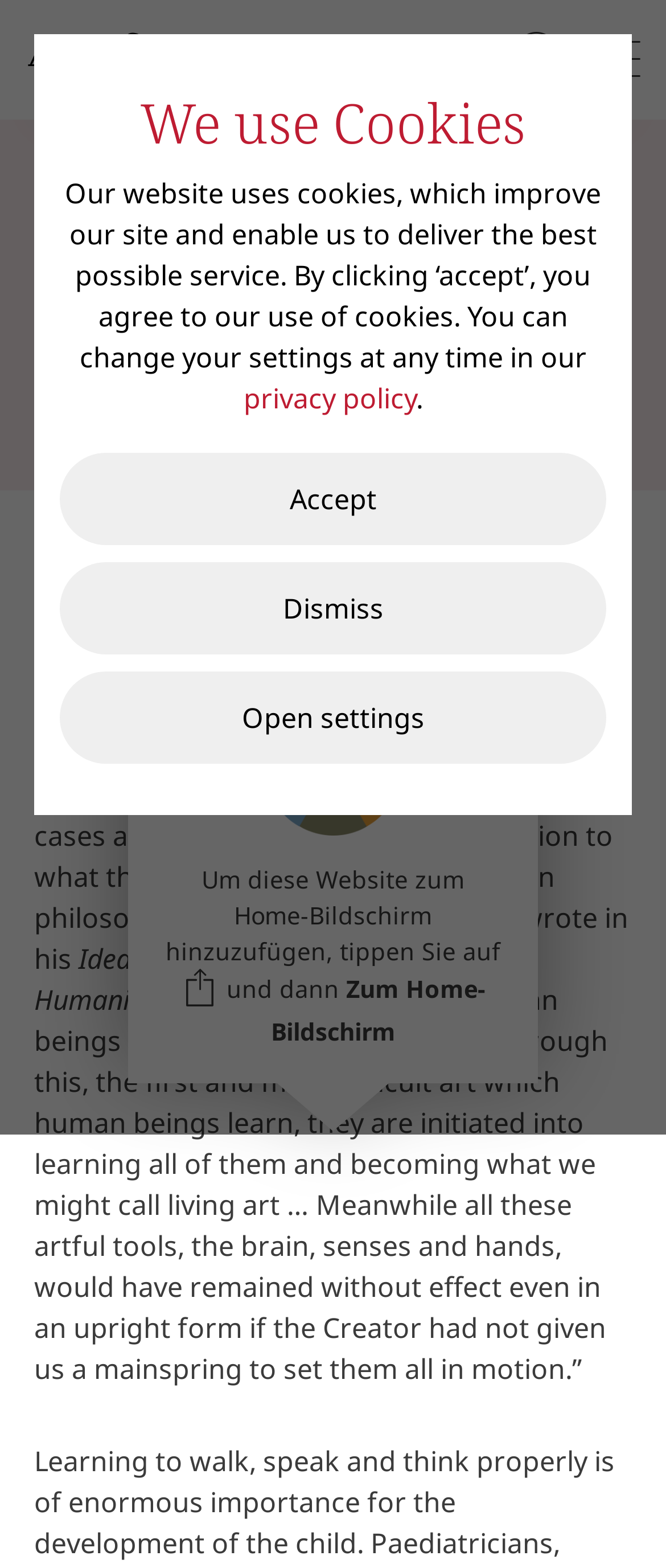Extract the primary header of the webpage and generate its text.

How’s it going?